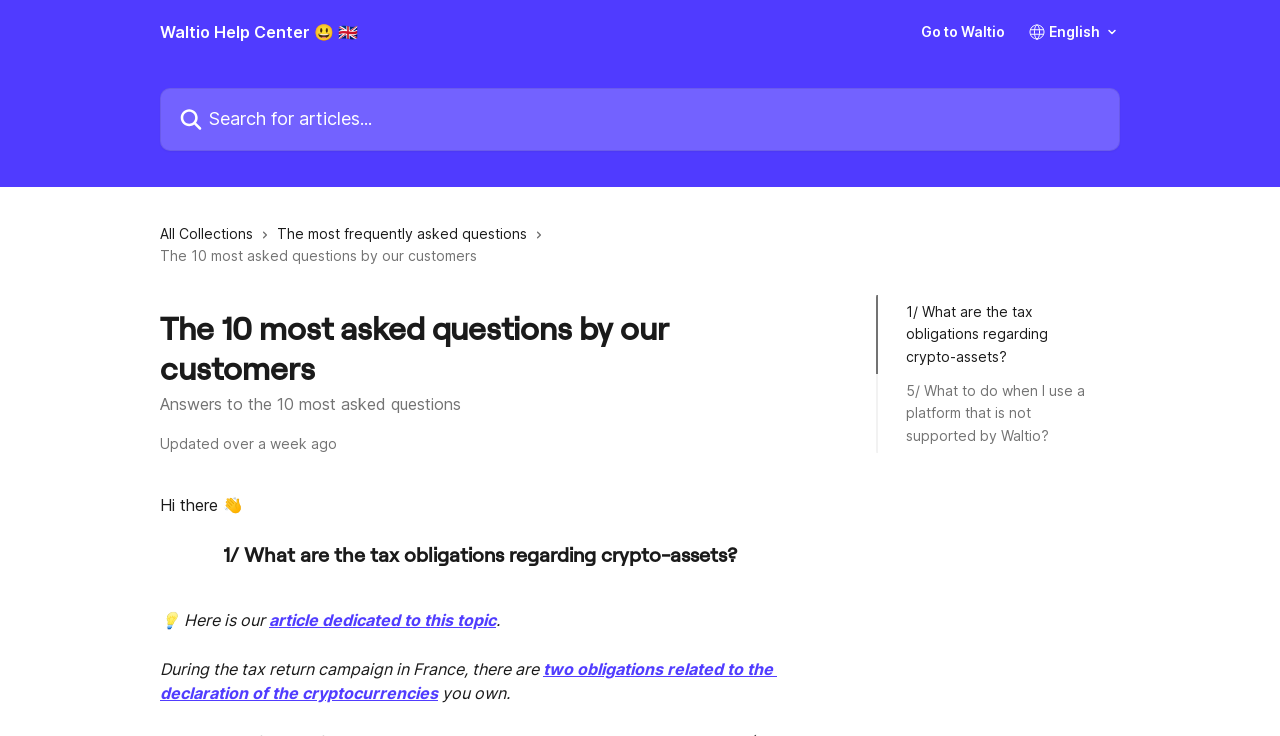Please identify the bounding box coordinates of the element's region that I should click in order to complete the following instruction: "Search for articles". The bounding box coordinates consist of four float numbers between 0 and 1, i.e., [left, top, right, bottom].

[0.125, 0.12, 0.875, 0.205]